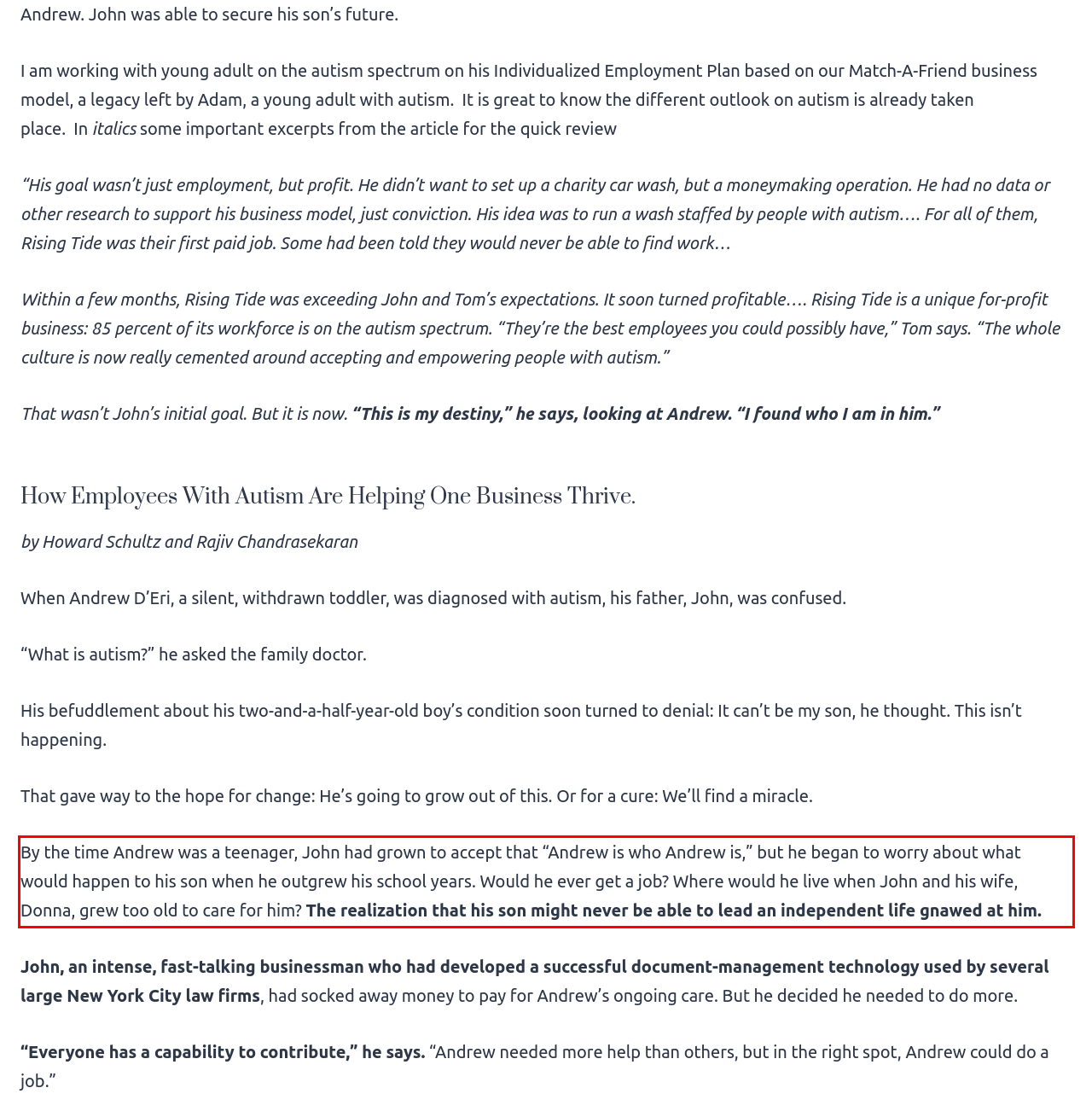Identify the red bounding box in the webpage screenshot and perform OCR to generate the text content enclosed.

By the time Andrew was a teenager, John had grown to accept that “Andrew is who Andrew is,” but he began to worry about what would happen to his son when he outgrew his school years. Would he ever get a job? Where would he live when John and his wife, Donna, grew too old to care for him? The realization that his son might never be able to lead an independent life gnawed at him.